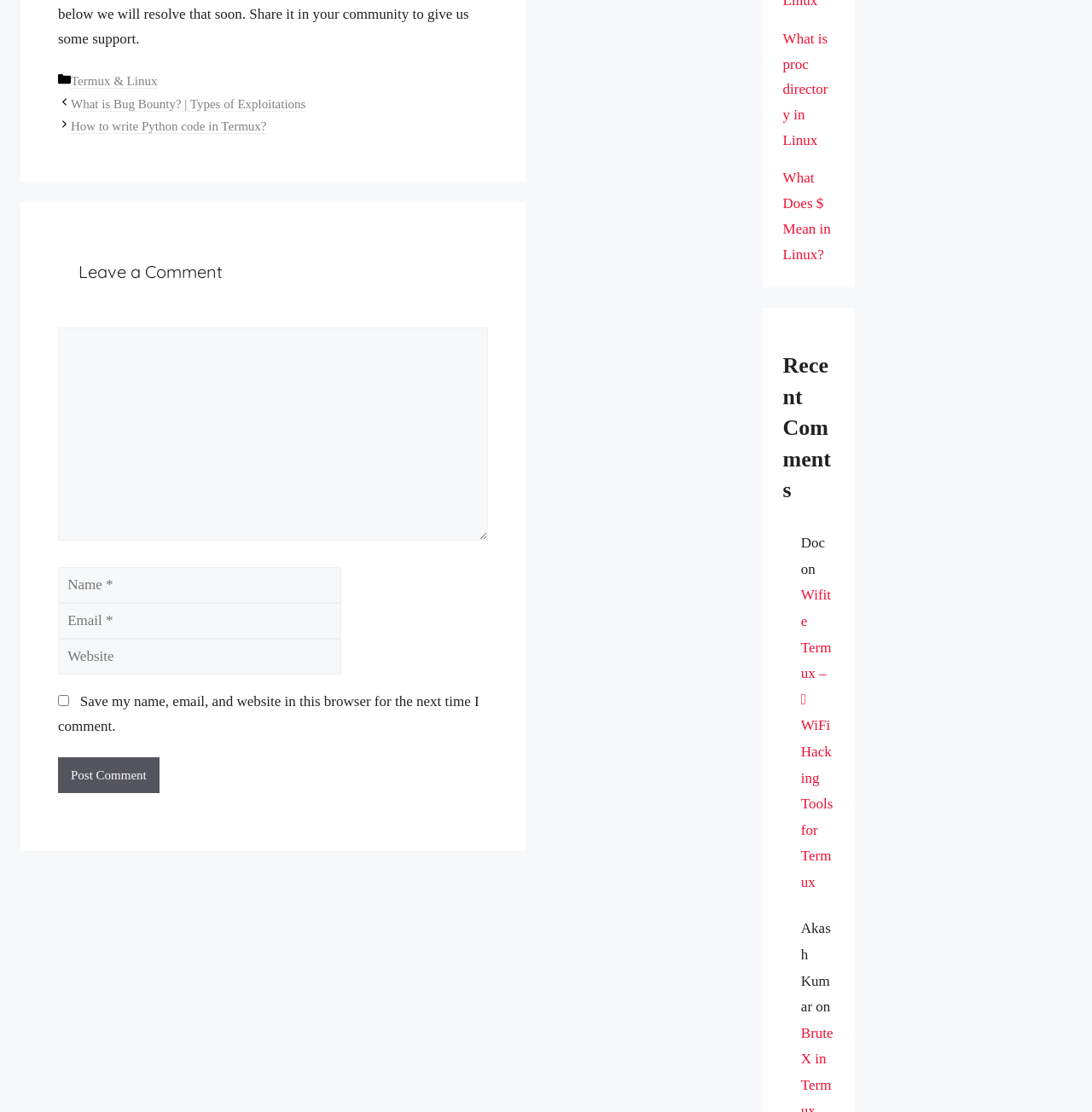Please locate the clickable area by providing the bounding box coordinates to follow this instruction: "Click on the 'What is proc directory in Linux' link".

[0.717, 0.027, 0.758, 0.133]